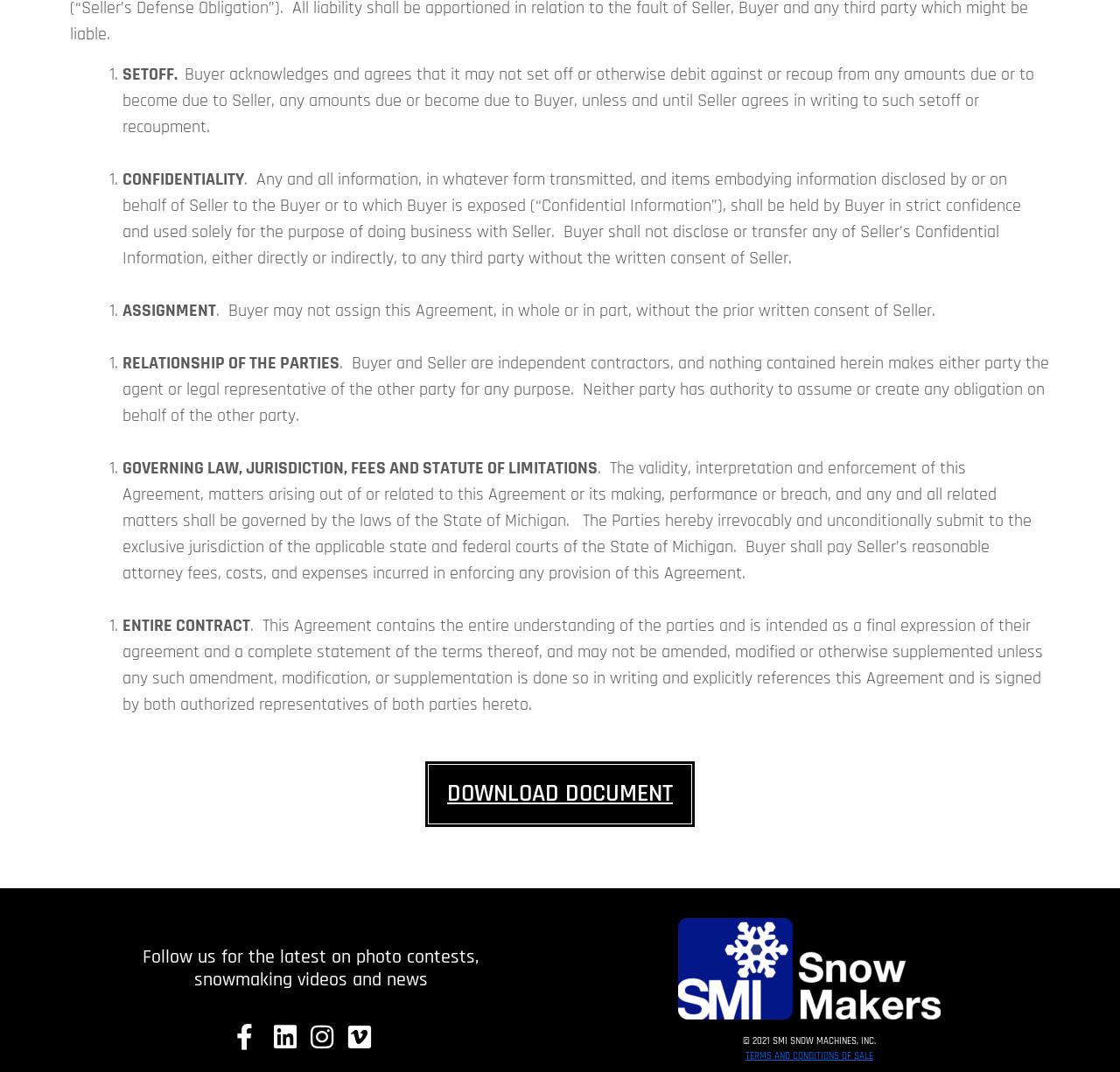What is the purpose of holding Confidential Information? Refer to the image and provide a one-word or short phrase answer.

Doing business with Seller